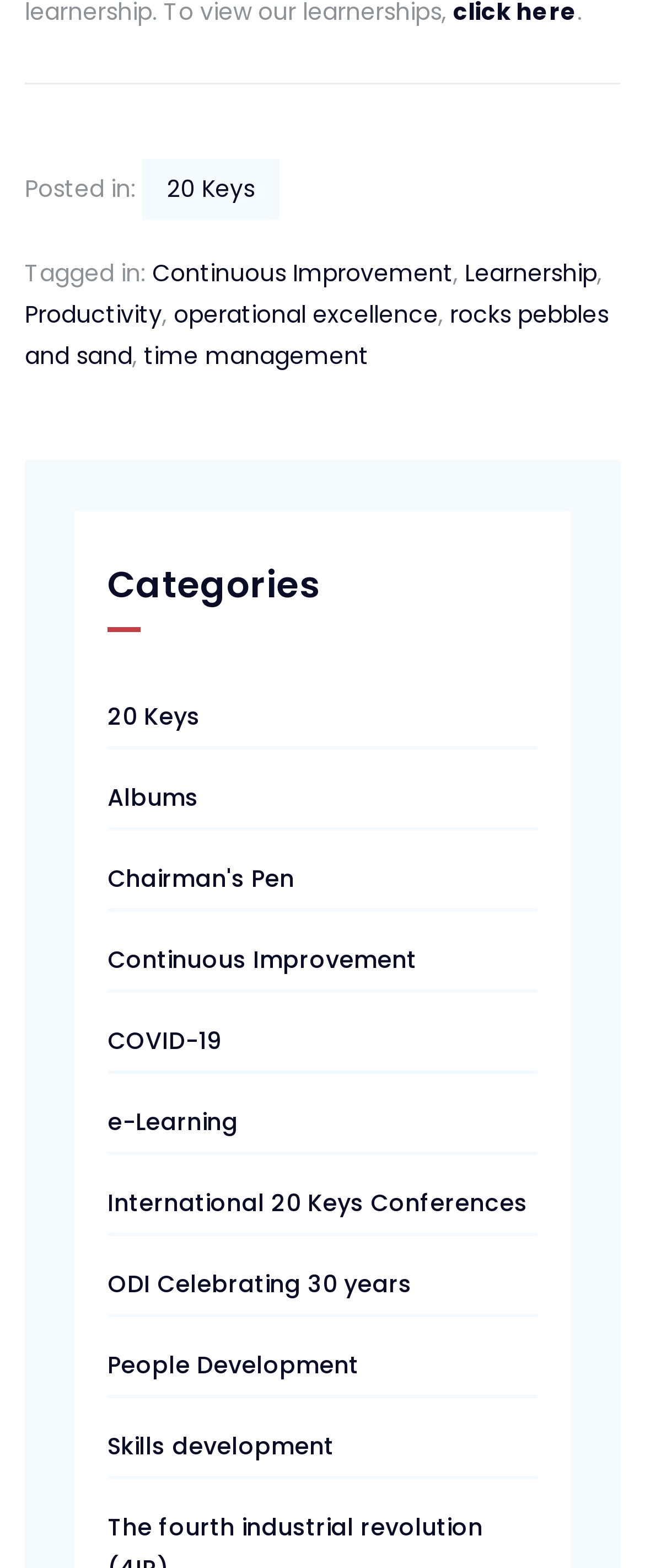Please provide a comprehensive answer to the question below using the information from the image: How many links are under the 'Posted in:' section?

I counted the number of links under the 'Posted in:' section, which are '20 Keys', 'Continuous Improvement', 'Learnership', 'Productivity', and 'rocks pebbles and sand', totaling 5 links.